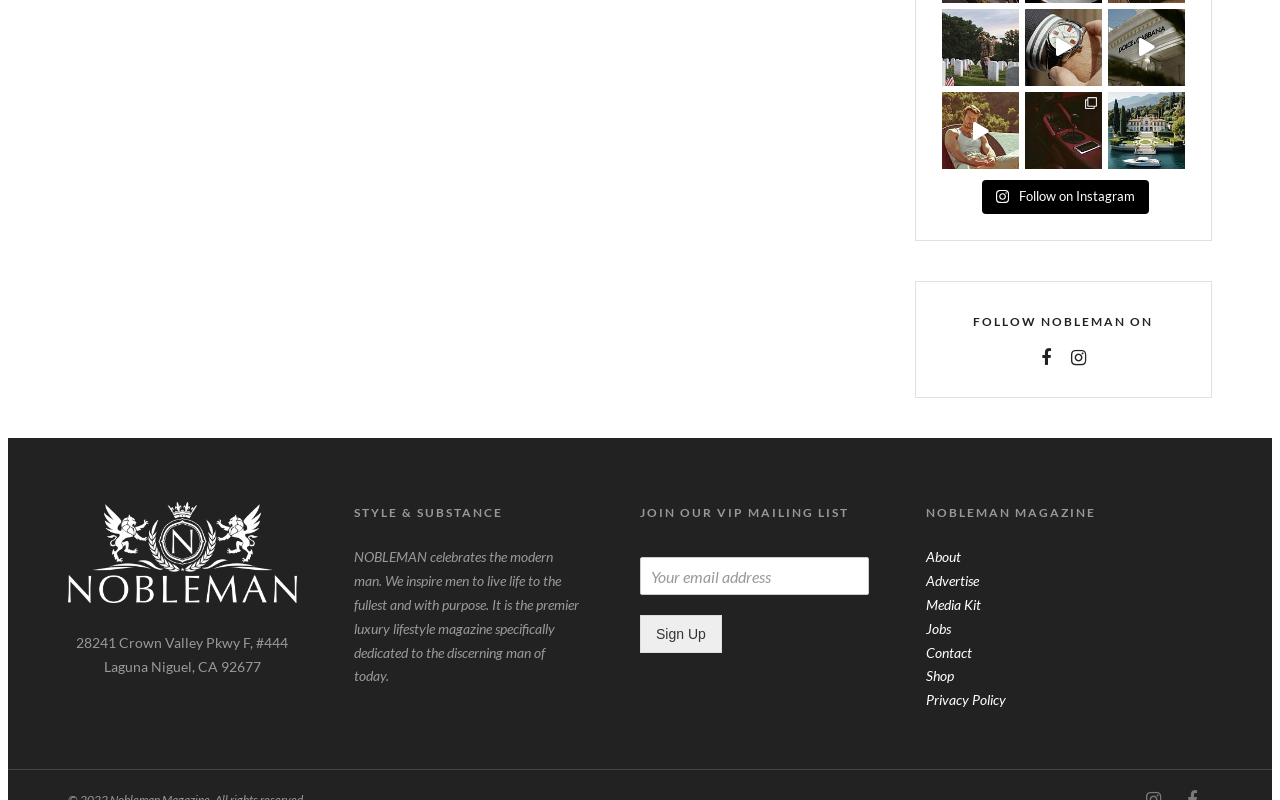Locate the bounding box coordinates of the UI element described by: "name="wpforms[fields][4]" placeholder="Your email address"". Provide the coordinates as four float numbers between 0 and 1, formatted as [left, top, right, bottom].

[0.5, 0.697, 0.679, 0.744]